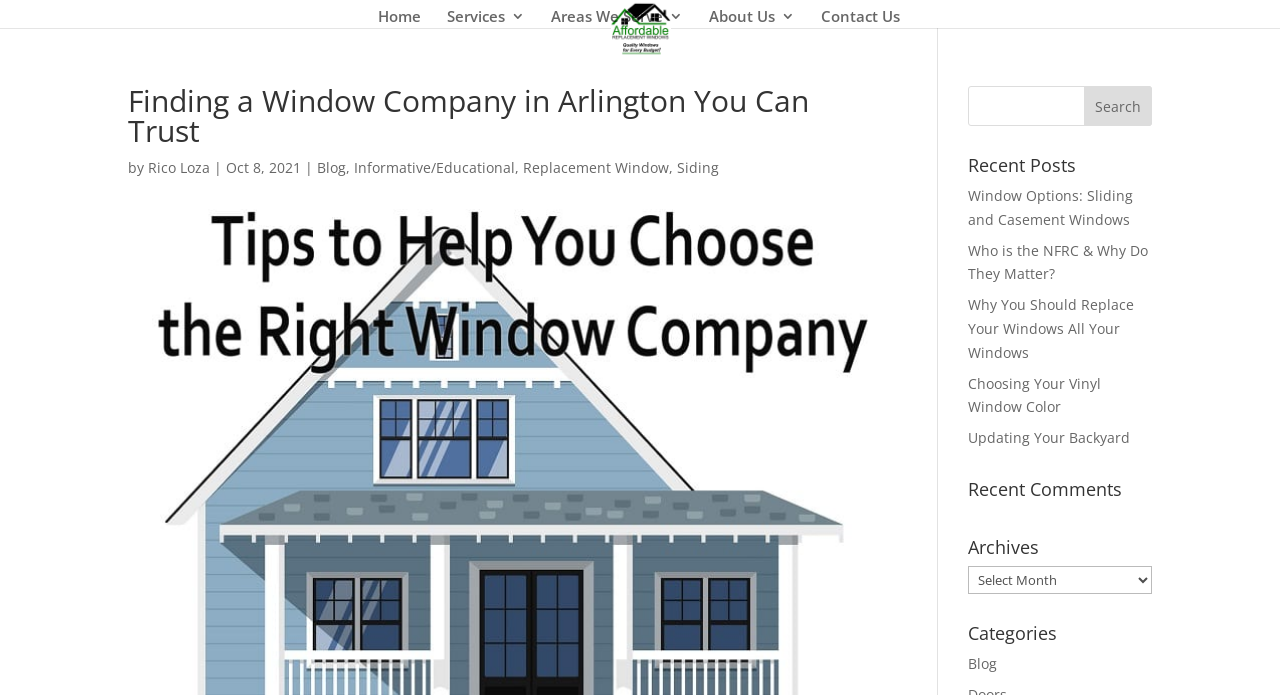Can you specify the bounding box coordinates for the region that should be clicked to fulfill this instruction: "Read the 'Window Options: Sliding and Casement Windows' post".

[0.756, 0.268, 0.885, 0.329]